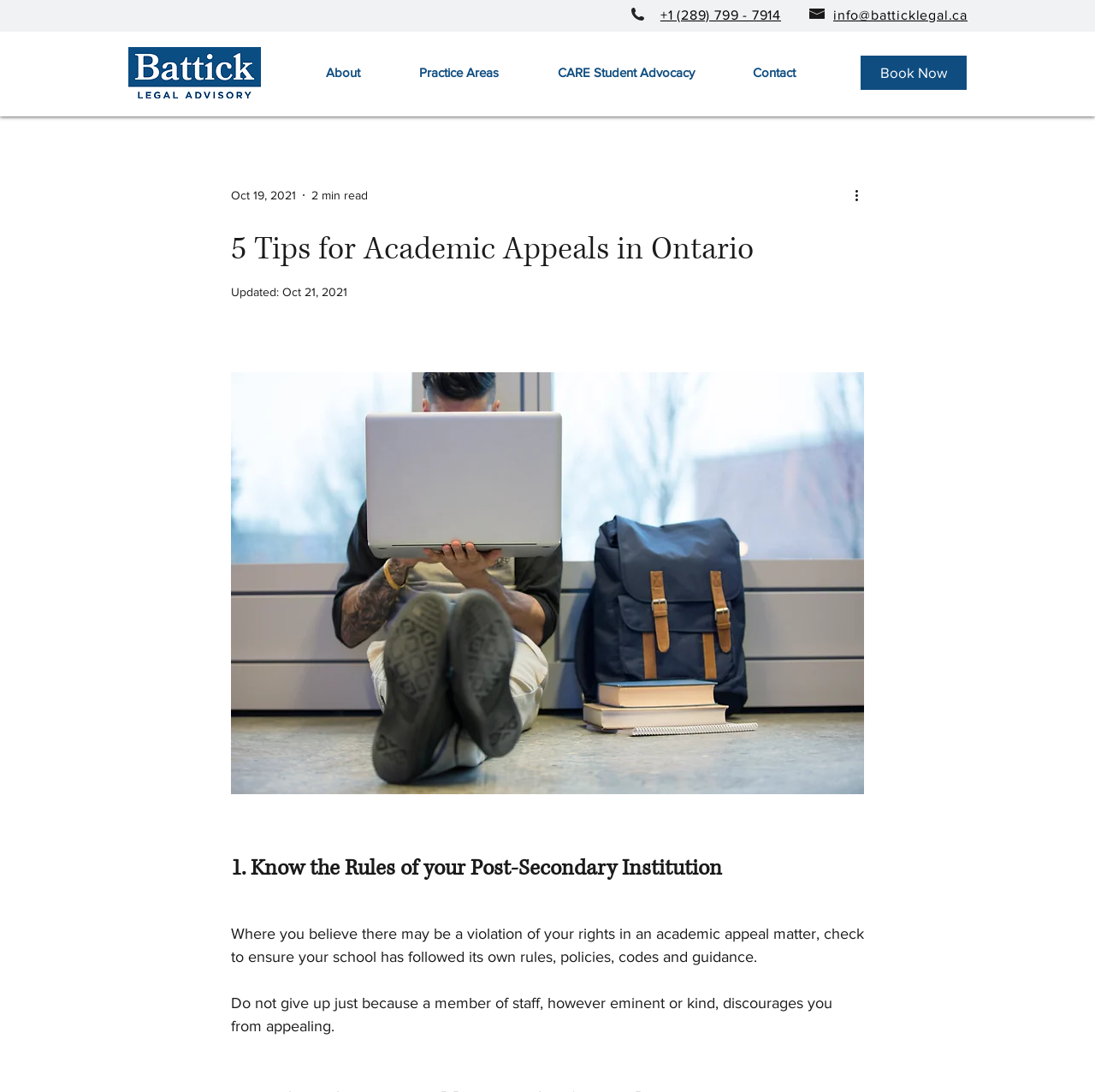Locate the bounding box coordinates of the element's region that should be clicked to carry out the following instruction: "View the company's Facebook page". The coordinates need to be four float numbers between 0 and 1, i.e., [left, top, right, bottom].

None